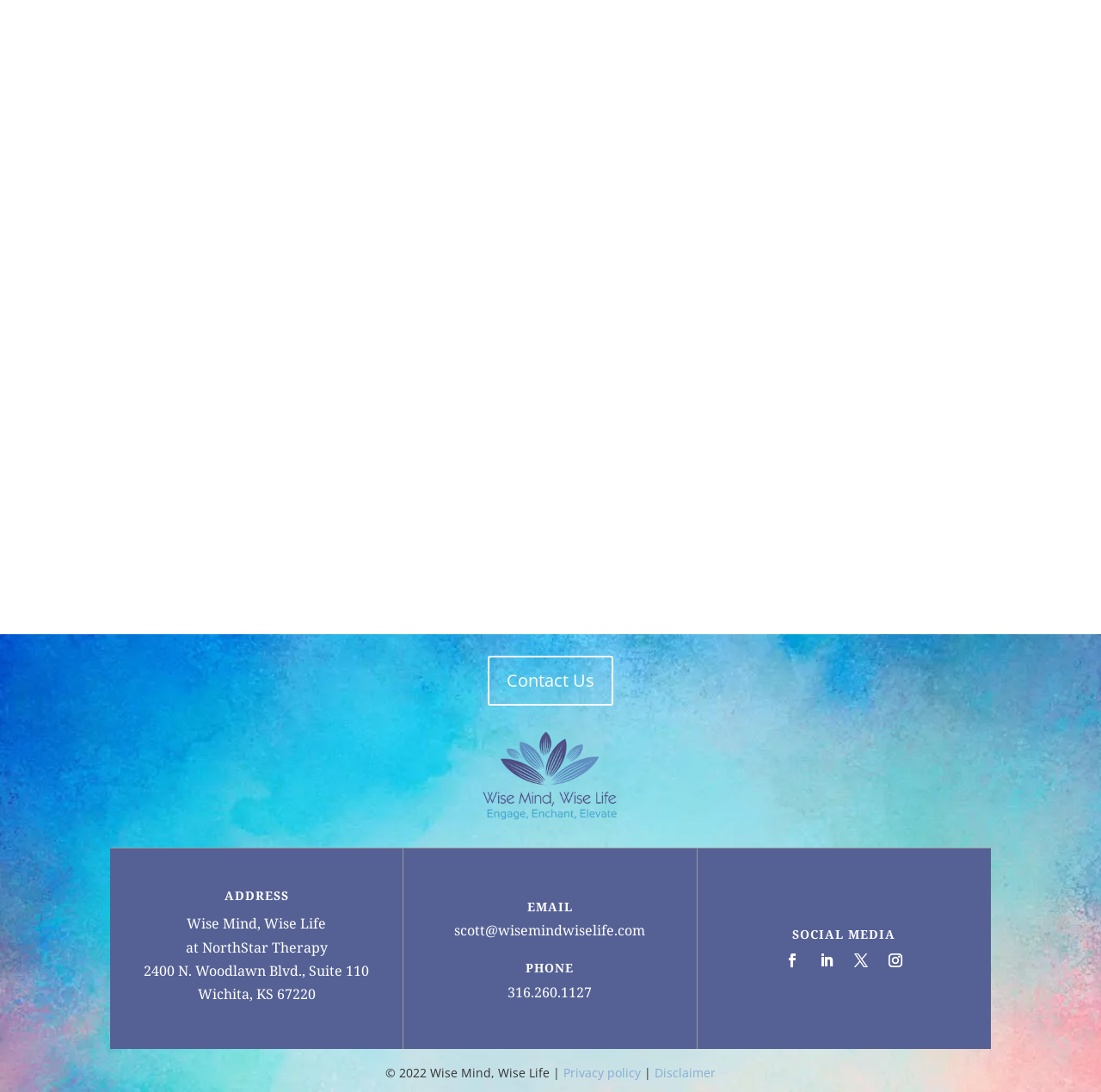Please specify the bounding box coordinates of the clickable region necessary for completing the following instruction: "Call 316.260.1127". The coordinates must consist of four float numbers between 0 and 1, i.e., [left, top, right, bottom].

[0.461, 0.9, 0.538, 0.917]